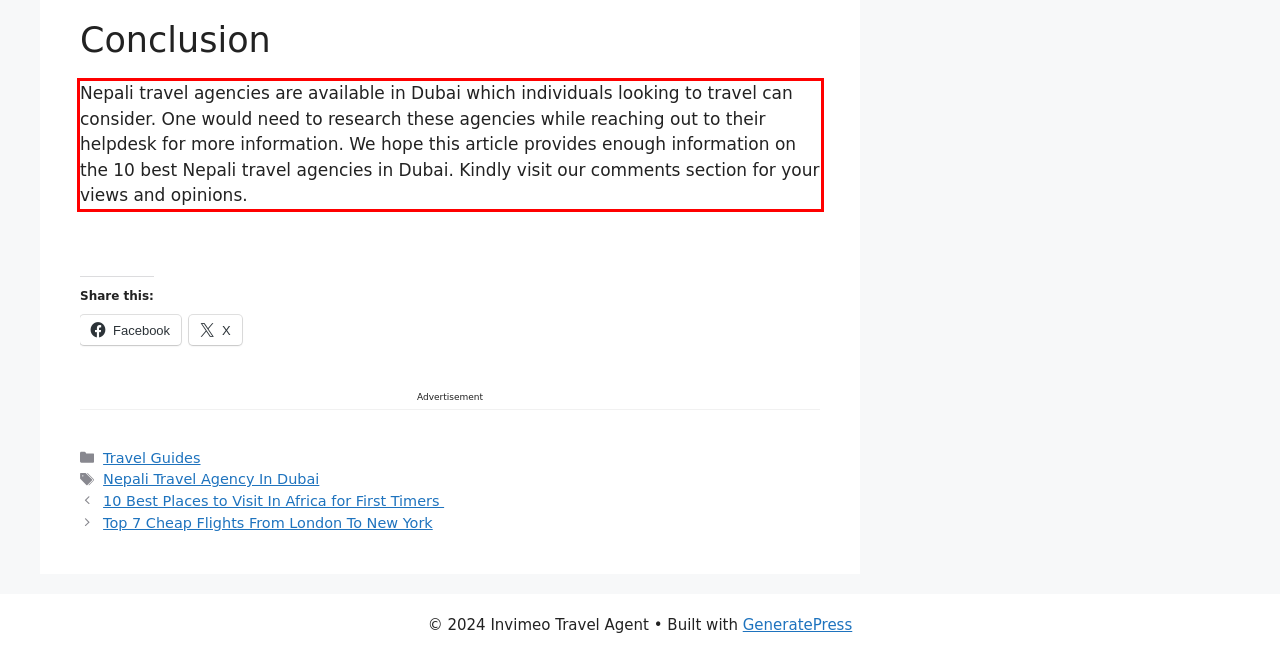You have a screenshot with a red rectangle around a UI element. Recognize and extract the text within this red bounding box using OCR.

Nepali travel agencies are available in Dubai which individuals looking to travel can consider. One would need to research these agencies while reaching out to their helpdesk for more information. We hope this article provides enough information on the 10 best Nepali travel agencies in Dubai. Kindly visit our comments section for your views and opinions.